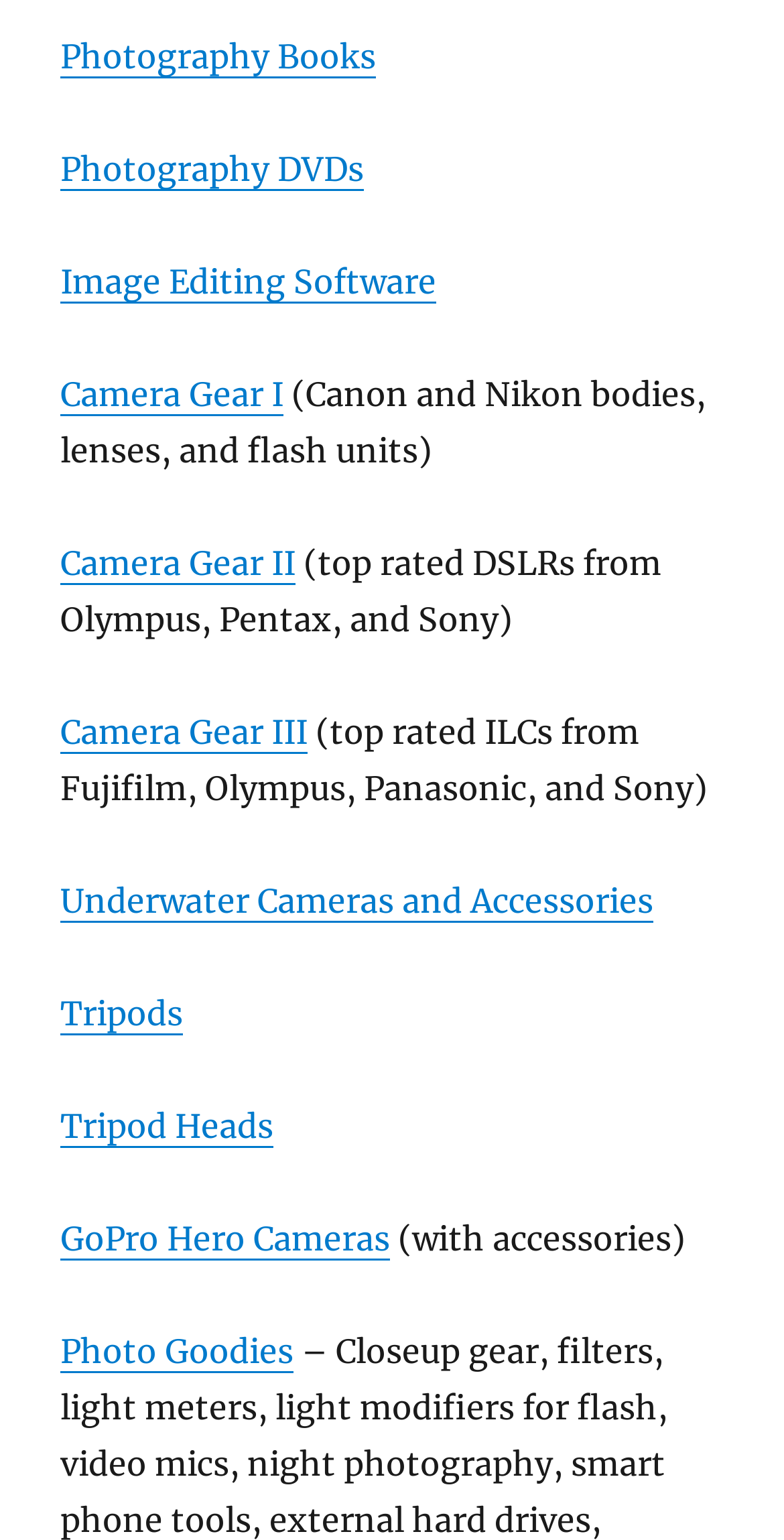Please locate the bounding box coordinates for the element that should be clicked to achieve the following instruction: "Visit Photo Goodies". Ensure the coordinates are given as four float numbers between 0 and 1, i.e., [left, top, right, bottom].

[0.077, 0.864, 0.374, 0.89]